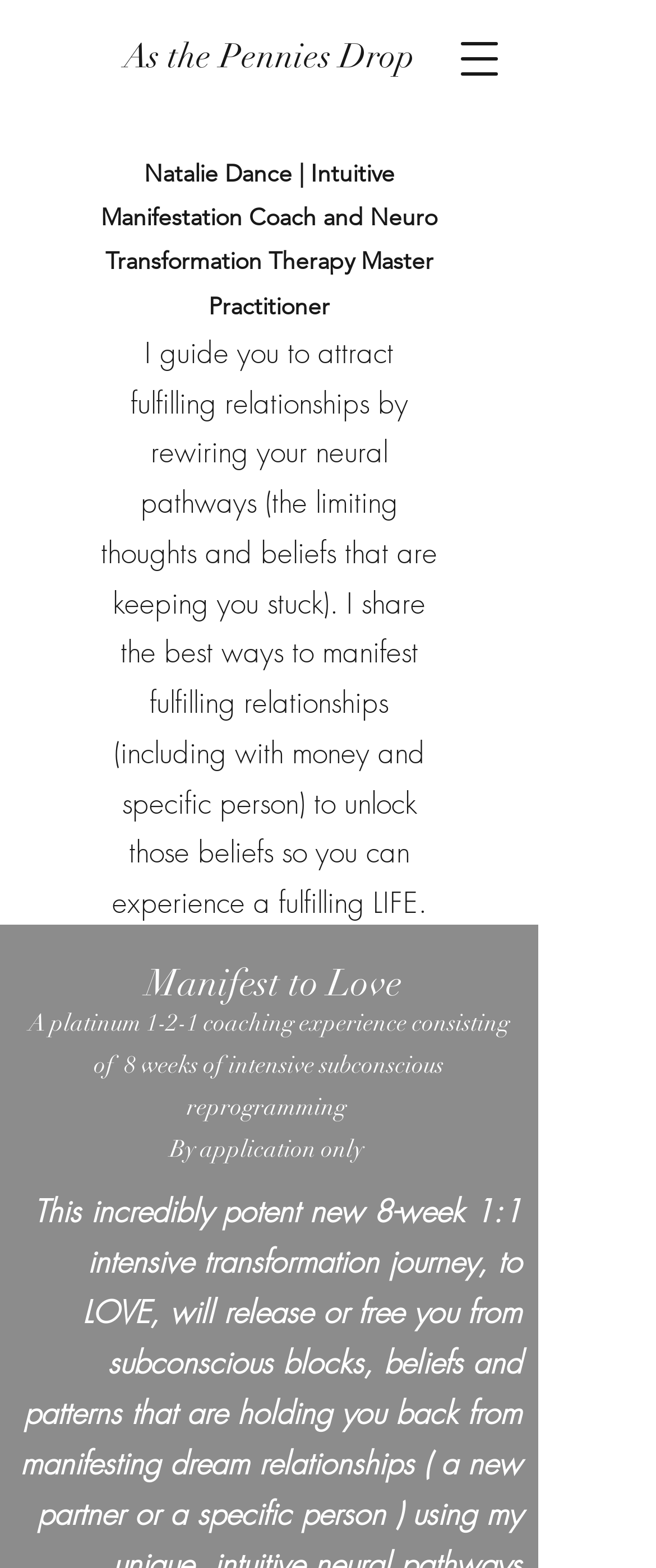What is the duration of the coaching experience?
Carefully analyze the image and provide a thorough answer to the question.

From the heading element, we can see that the coaching experience is '8 weeks of intensive subconscious reprogramming', so the duration is 8 weeks.